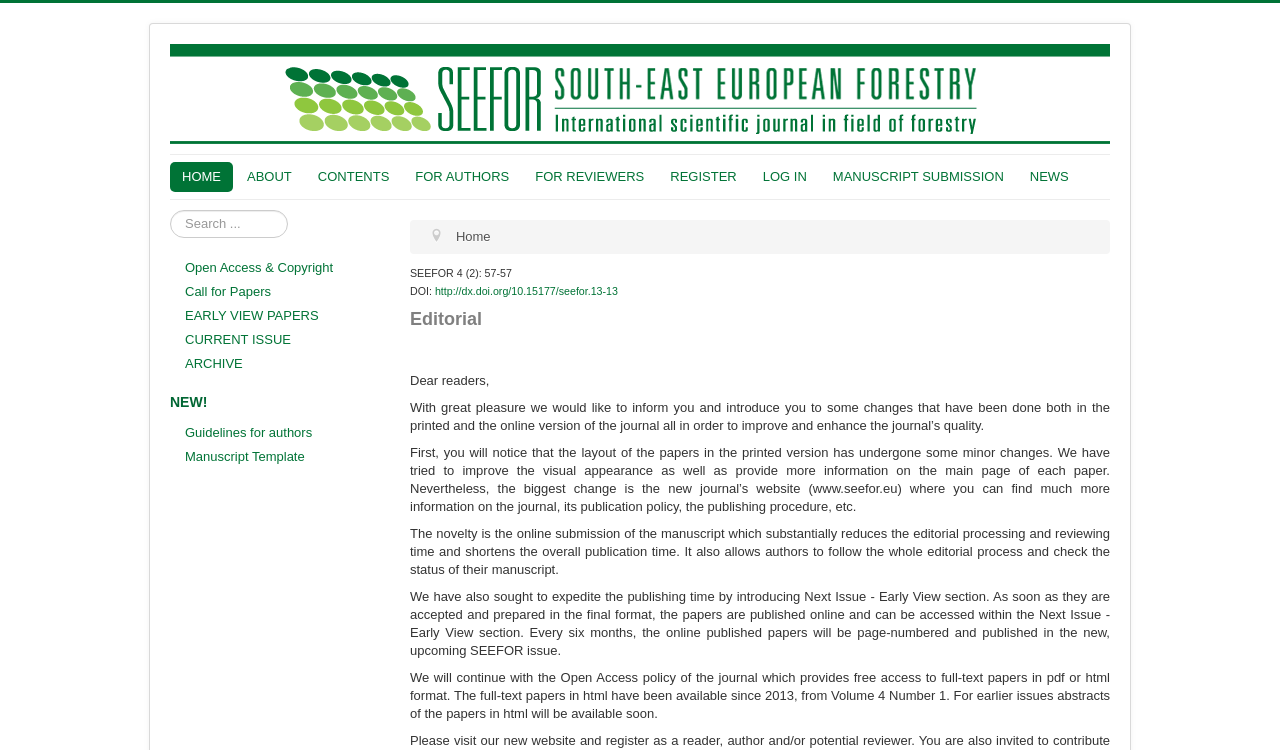Show the bounding box coordinates for the element that needs to be clicked to execute the following instruction: "Log in to the system". Provide the coordinates in the form of four float numbers between 0 and 1, i.e., [left, top, right, bottom].

[0.587, 0.216, 0.64, 0.256]